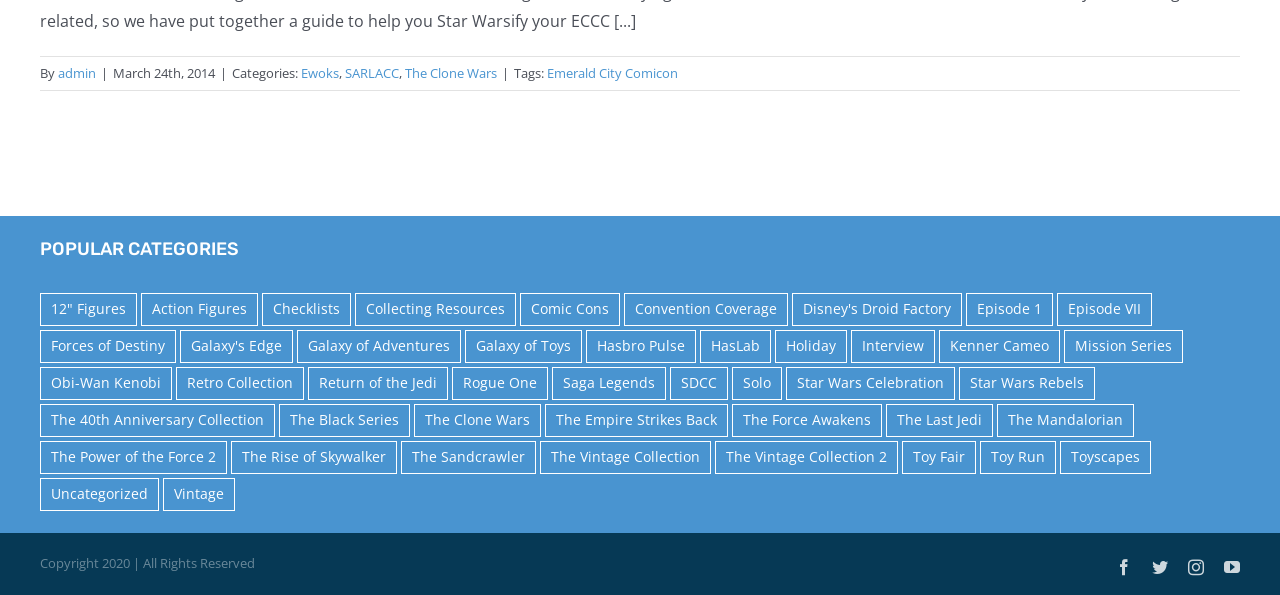Find the bounding box coordinates of the UI element according to this description: "The Clone Wars".

[0.323, 0.679, 0.423, 0.734]